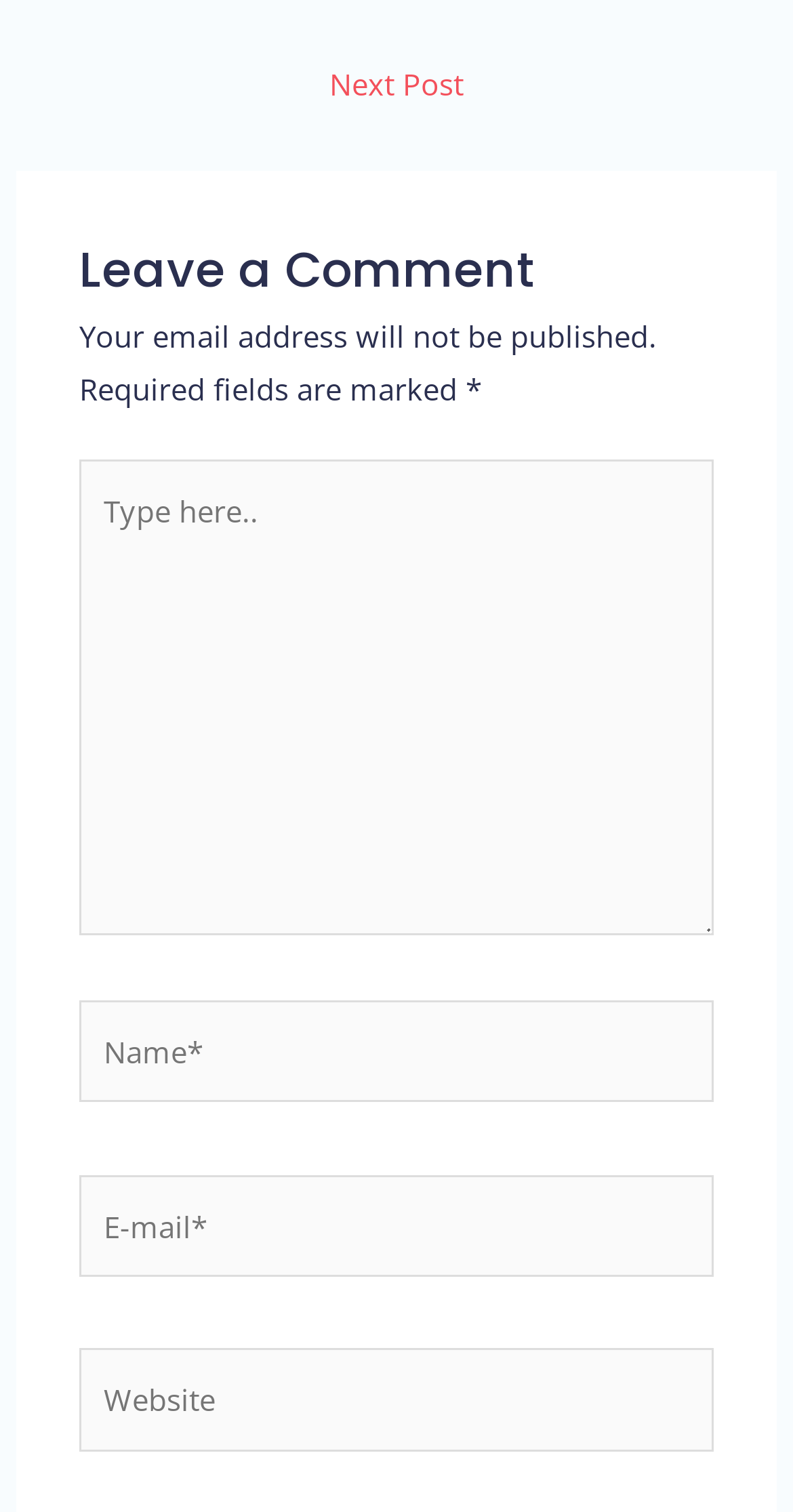How many text fields are required to be filled?
Answer the question based on the image using a single word or a brief phrase.

3